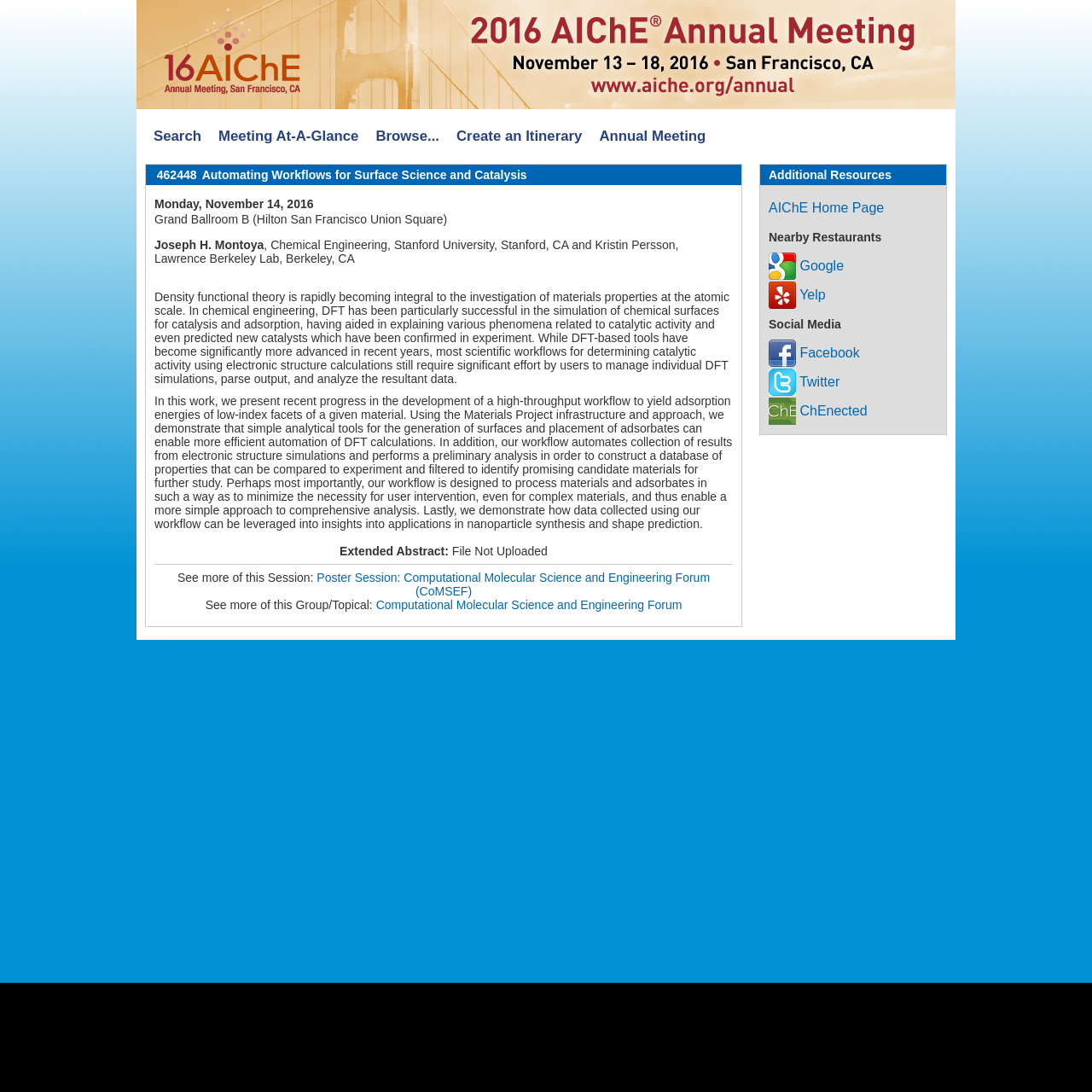Find the bounding box coordinates of the element you need to click on to perform this action: 'Search for something'. The coordinates should be represented by four float values between 0 and 1, in the format [left, top, right, bottom].

[0.133, 0.112, 0.192, 0.138]